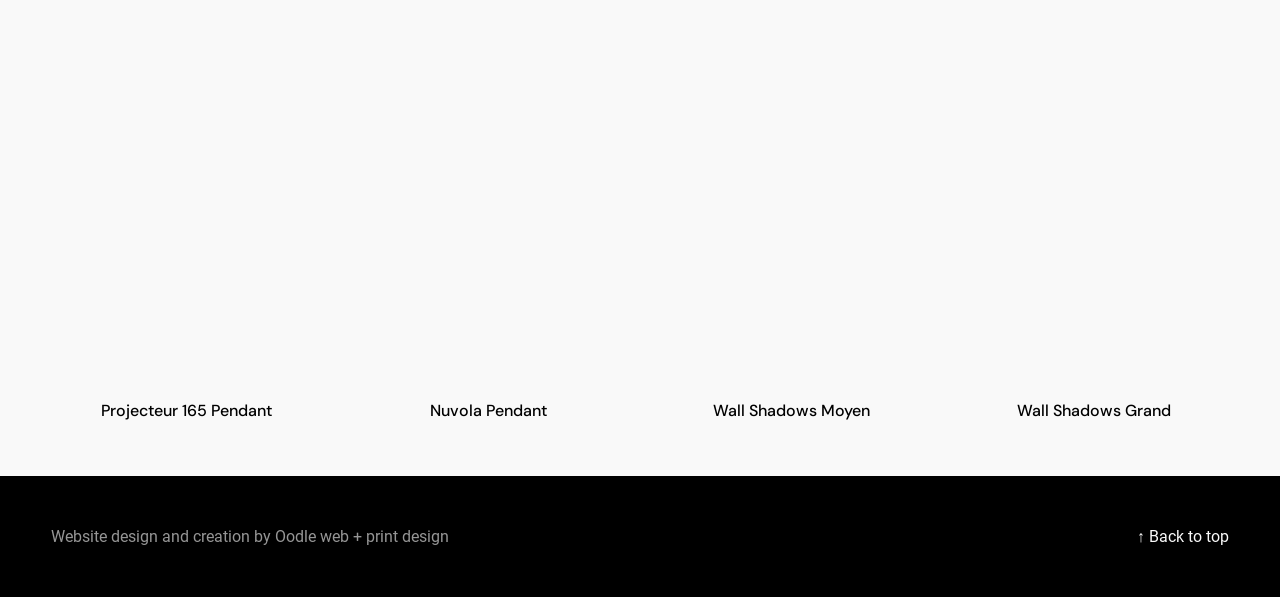Provide a single word or phrase answer to the question: 
What is the company responsible for the website design?

Oodle web + print design